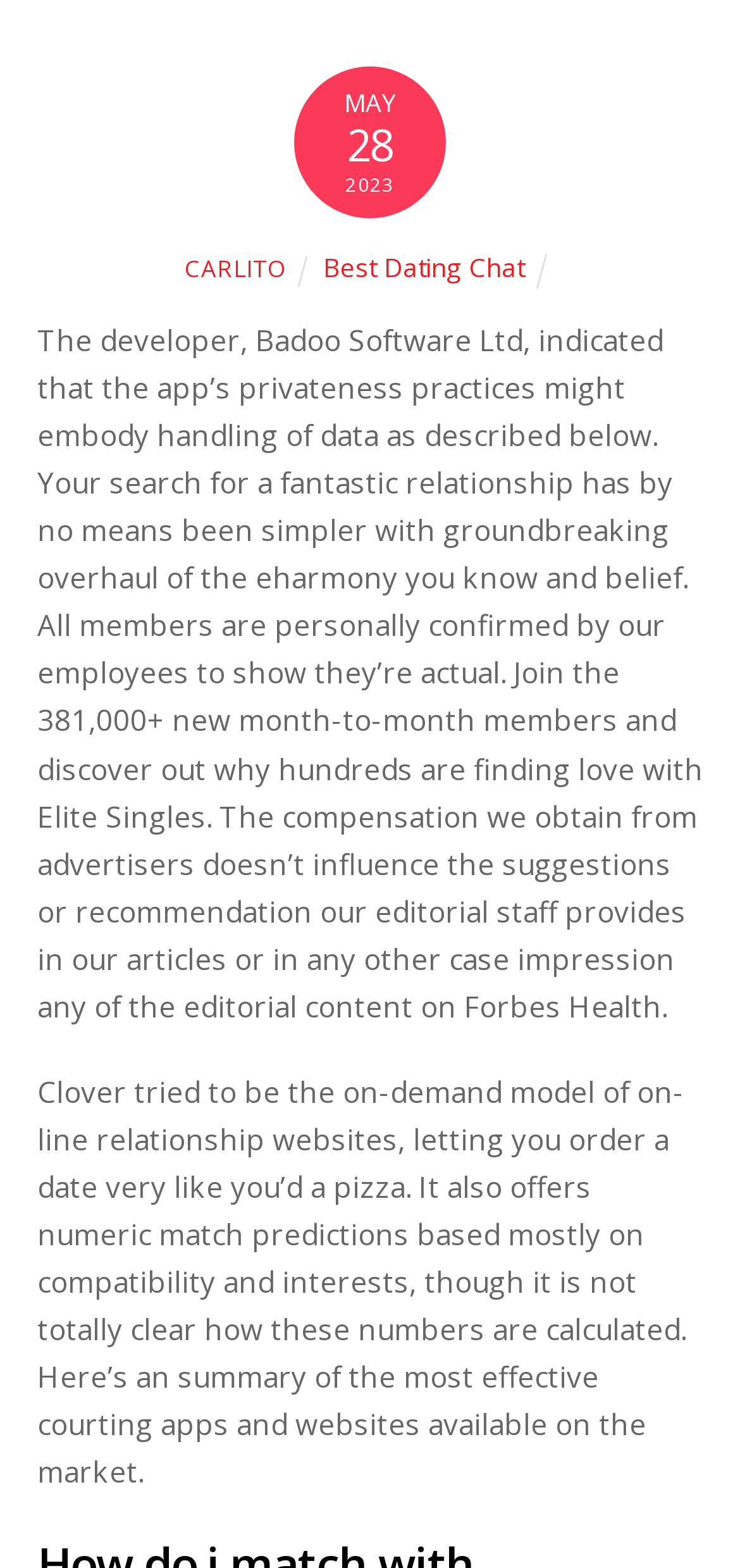How many links are present on the webpage?
Give a single word or phrase answer based on the content of the image.

2